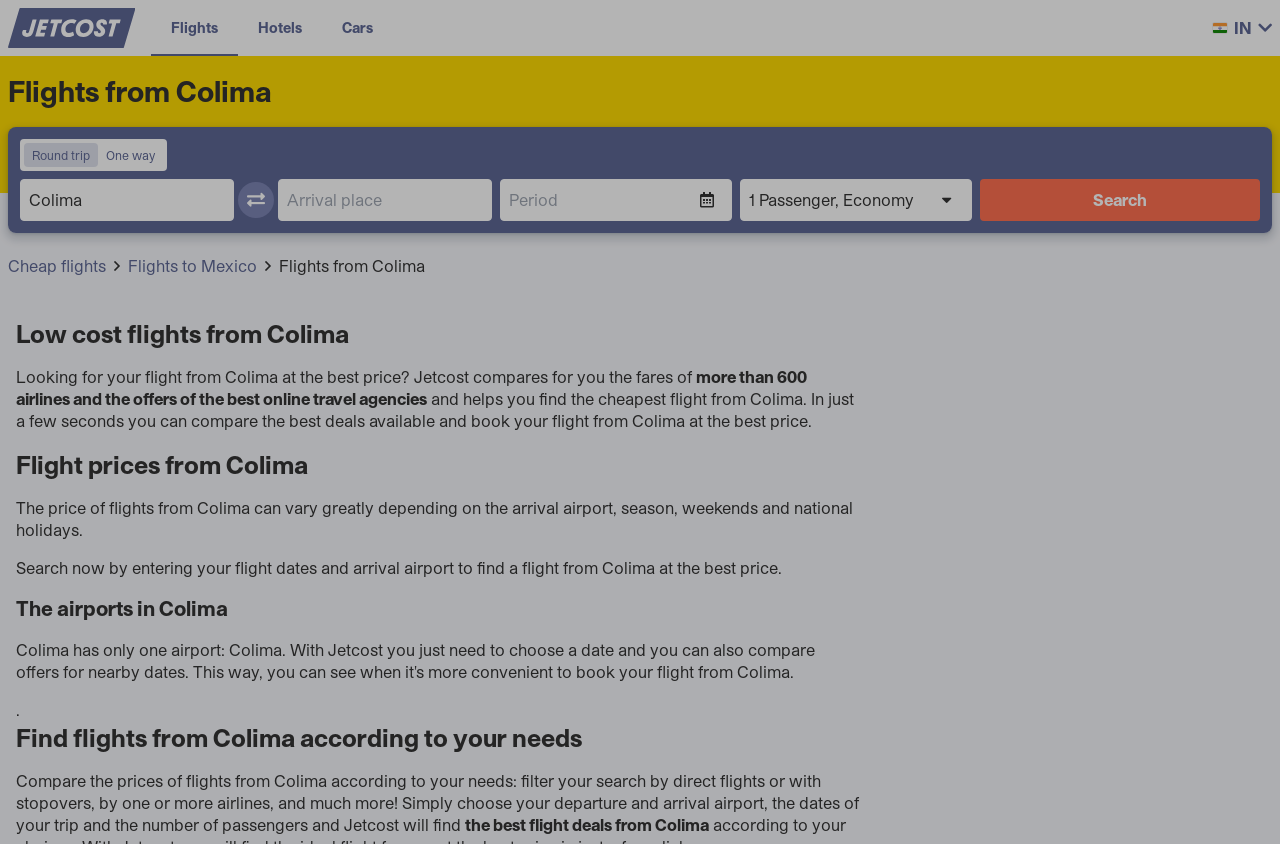Answer this question using a single word or a brief phrase:
What is the purpose of the 'Search' button?

To find flights